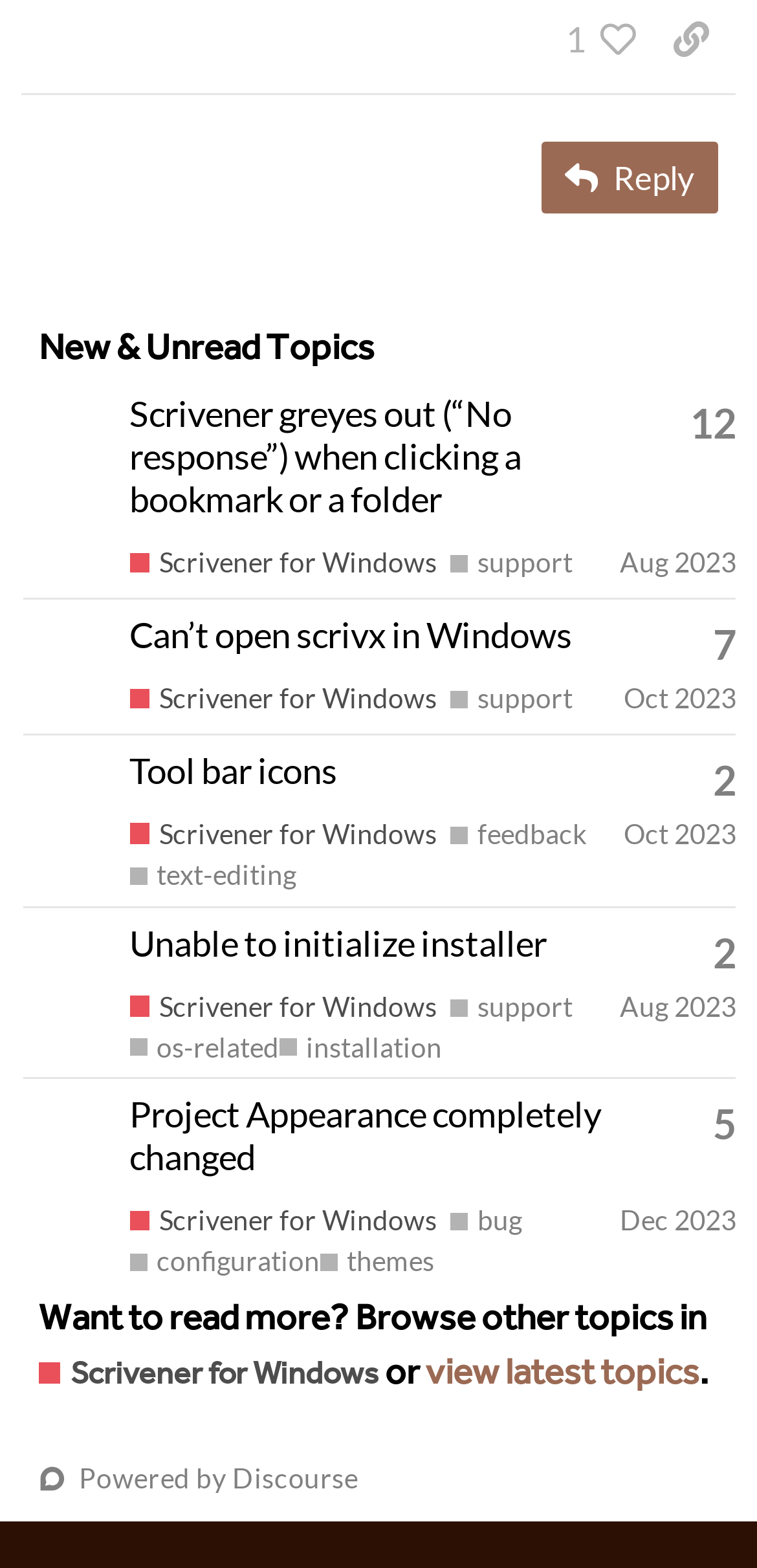Identify the bounding box coordinates of the area that should be clicked in order to complete the given instruction: "Reply to a post". The bounding box coordinates should be four float numbers between 0 and 1, i.e., [left, top, right, bottom].

[0.715, 0.09, 0.949, 0.136]